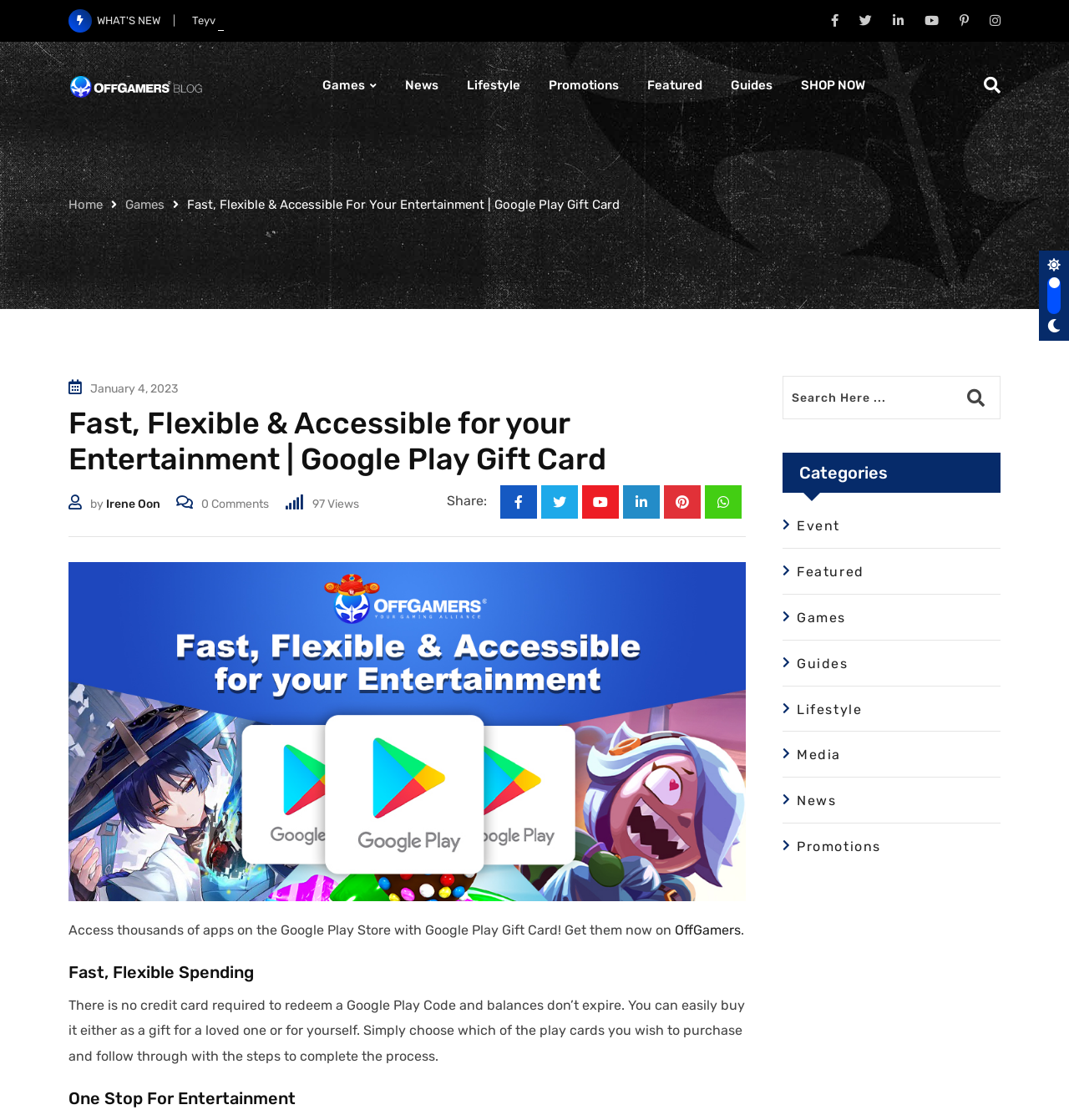Answer this question using a single word or a brief phrase:
Who wrote the article?

Irene Oon